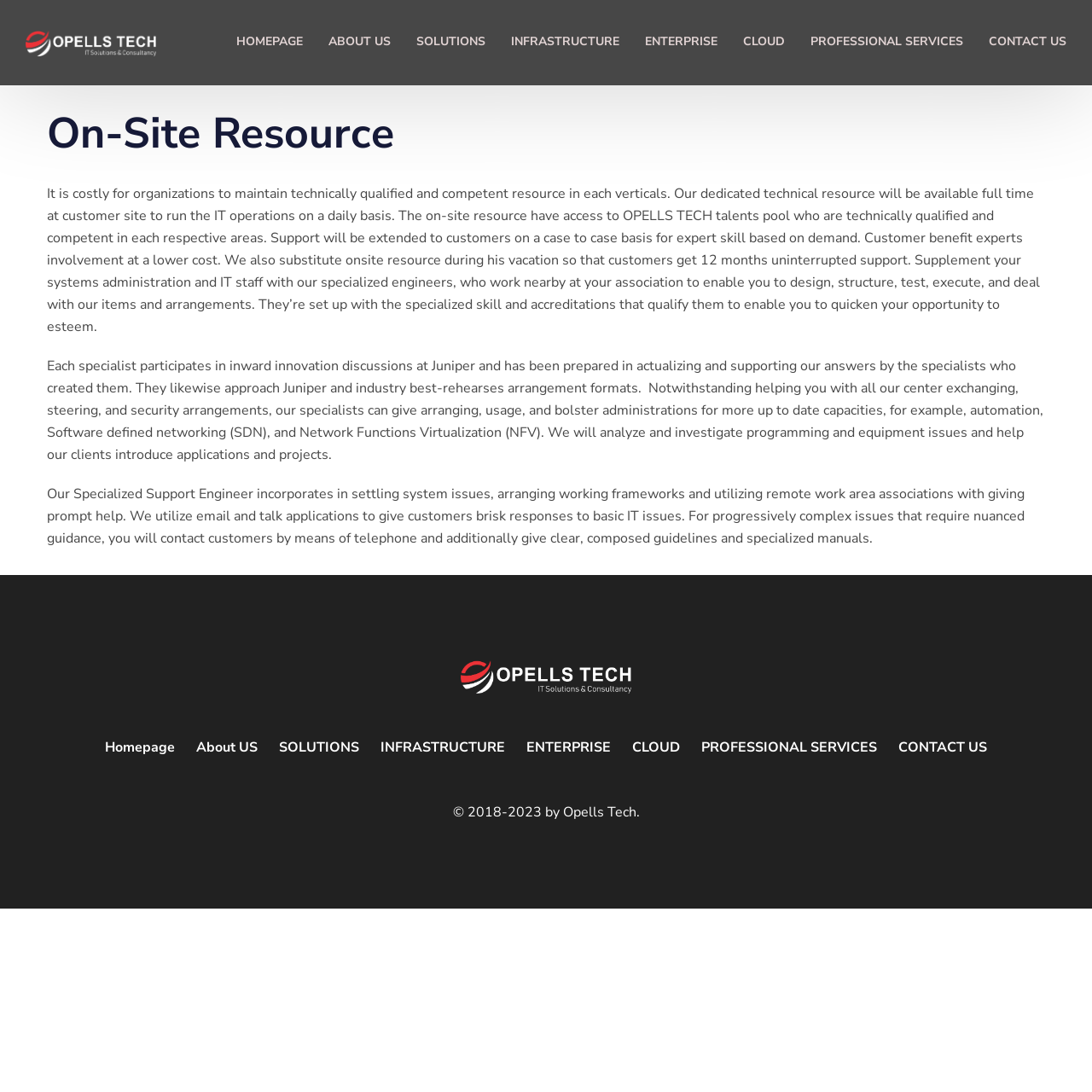Identify the bounding box coordinates of the element to click to follow this instruction: 'Click on the 'HOMEPAGE' link'. Ensure the coordinates are four float values between 0 and 1, provided as [left, top, right, bottom].

[0.216, 0.033, 0.277, 0.077]